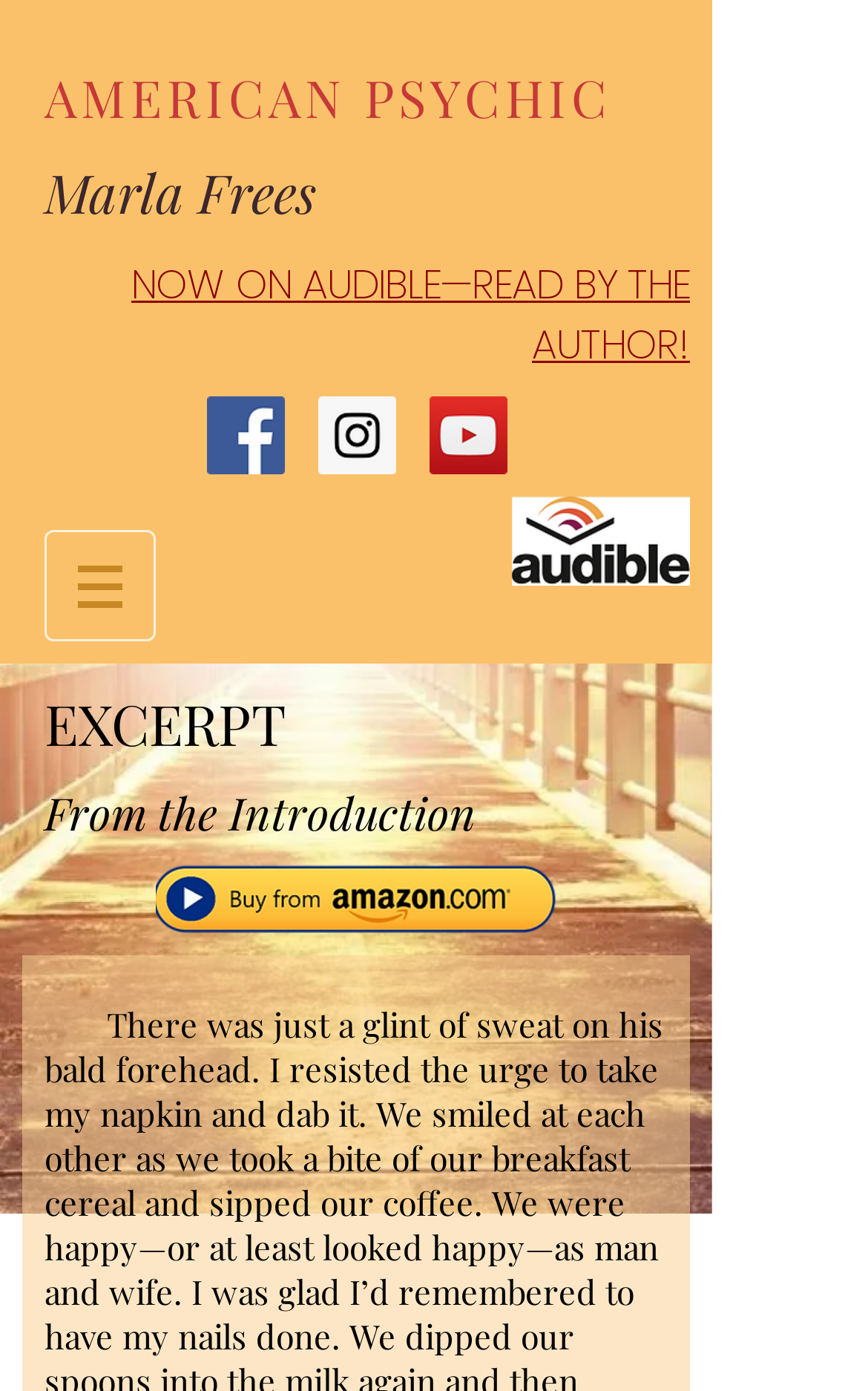What is the author's name?
Using the visual information, respond with a single word or phrase.

Marla Frees